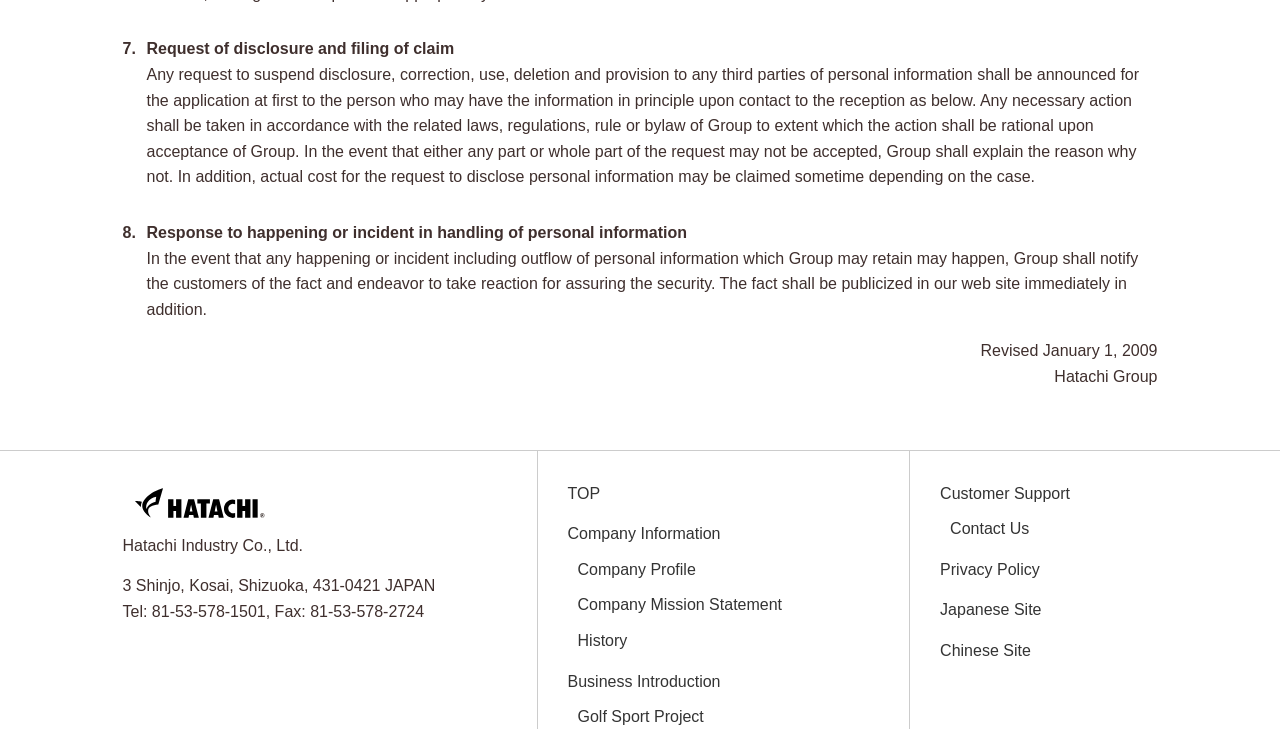What is the purpose of the request to suspend disclosure?
Look at the image and respond with a one-word or short phrase answer.

To protect personal information